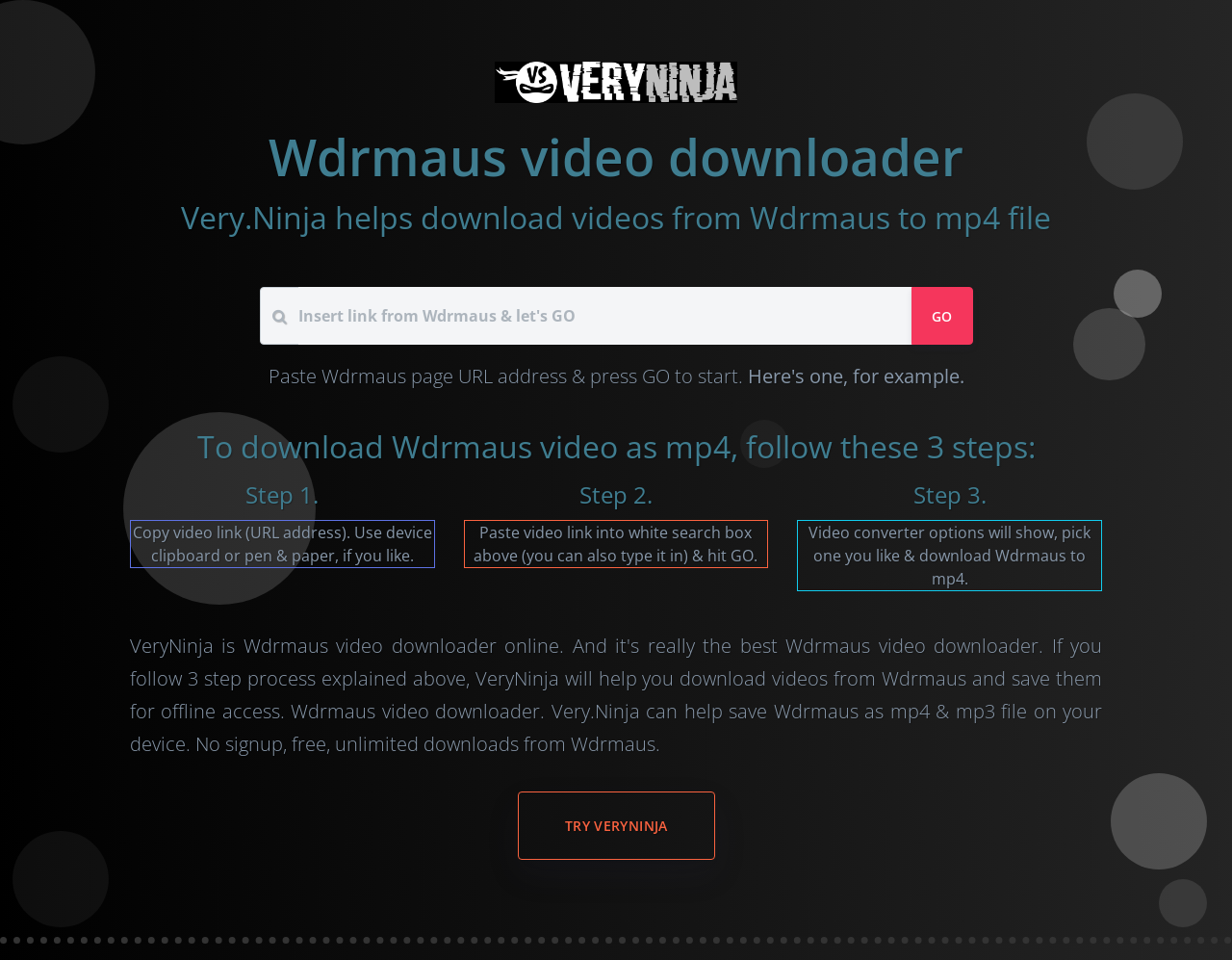What is the first step to download a Wdrmaus video?
We need a detailed and exhaustive answer to the question. Please elaborate.

According to the instructions provided on the webpage, the first step to download a Wdrmaus video is to copy the video link (URL address) from Wdrmaus. This is stated in the 'Step 1' section of the webpage.